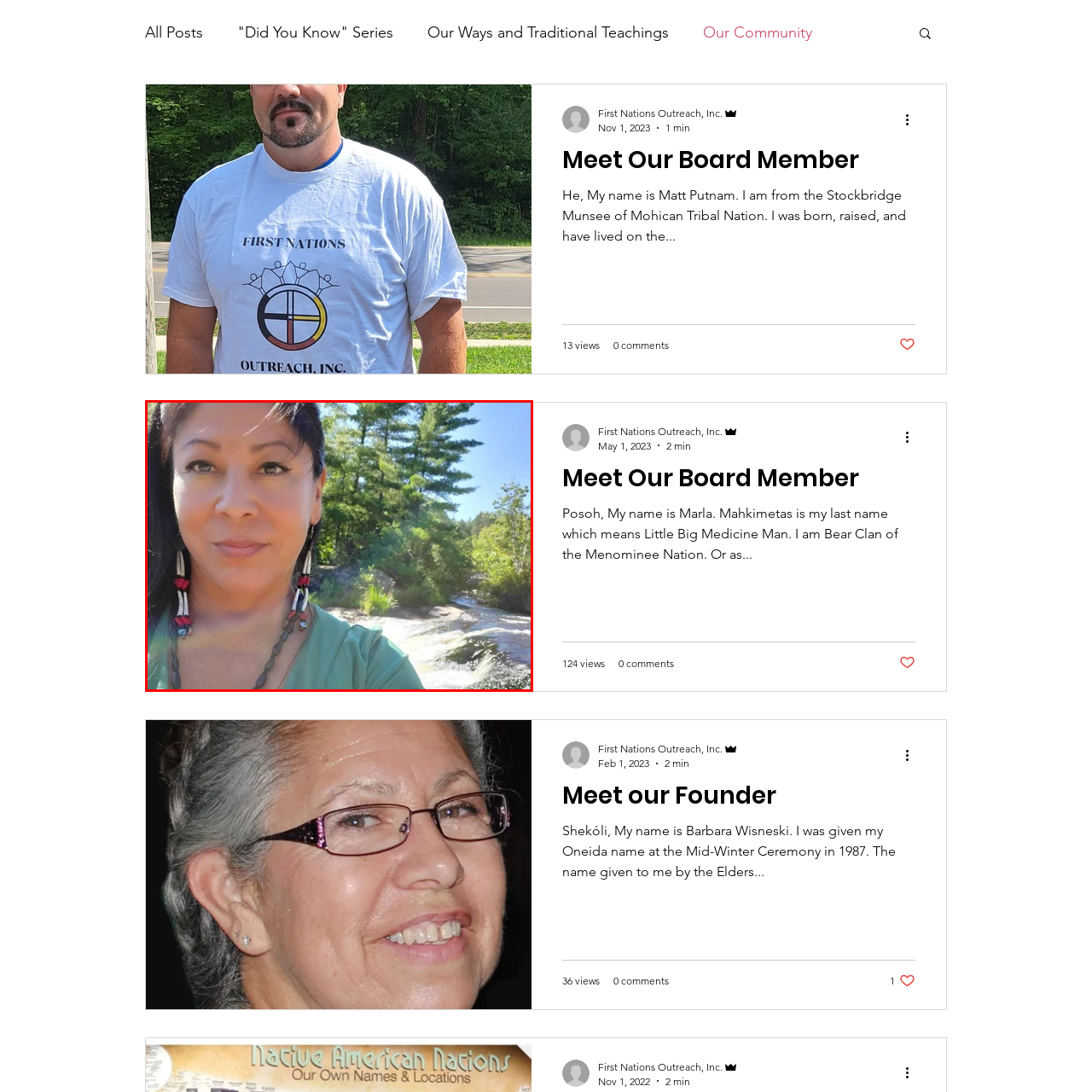Generate a detailed caption for the image contained in the red outlined area.

In this image, a woman poses for a self-portrait against a beautiful natural backdrop featuring lush greenery and a flowing stream. She has long, dark hair and is adorned with distinctive earrings that feature red and white elements, along with a beaded necklace that adds to her traditional appearance. The sunlight casts a warm glow on her face, highlighting her serene expression. The vibrant colors of her attire and the vivid landscape contribute to a sense of harmony and connection with nature, reflecting a deep cultural heritage. This image is part of a feature titled "Meet Our Board Member," showcasing individuals involved in the First Nations Outreach, Inc.